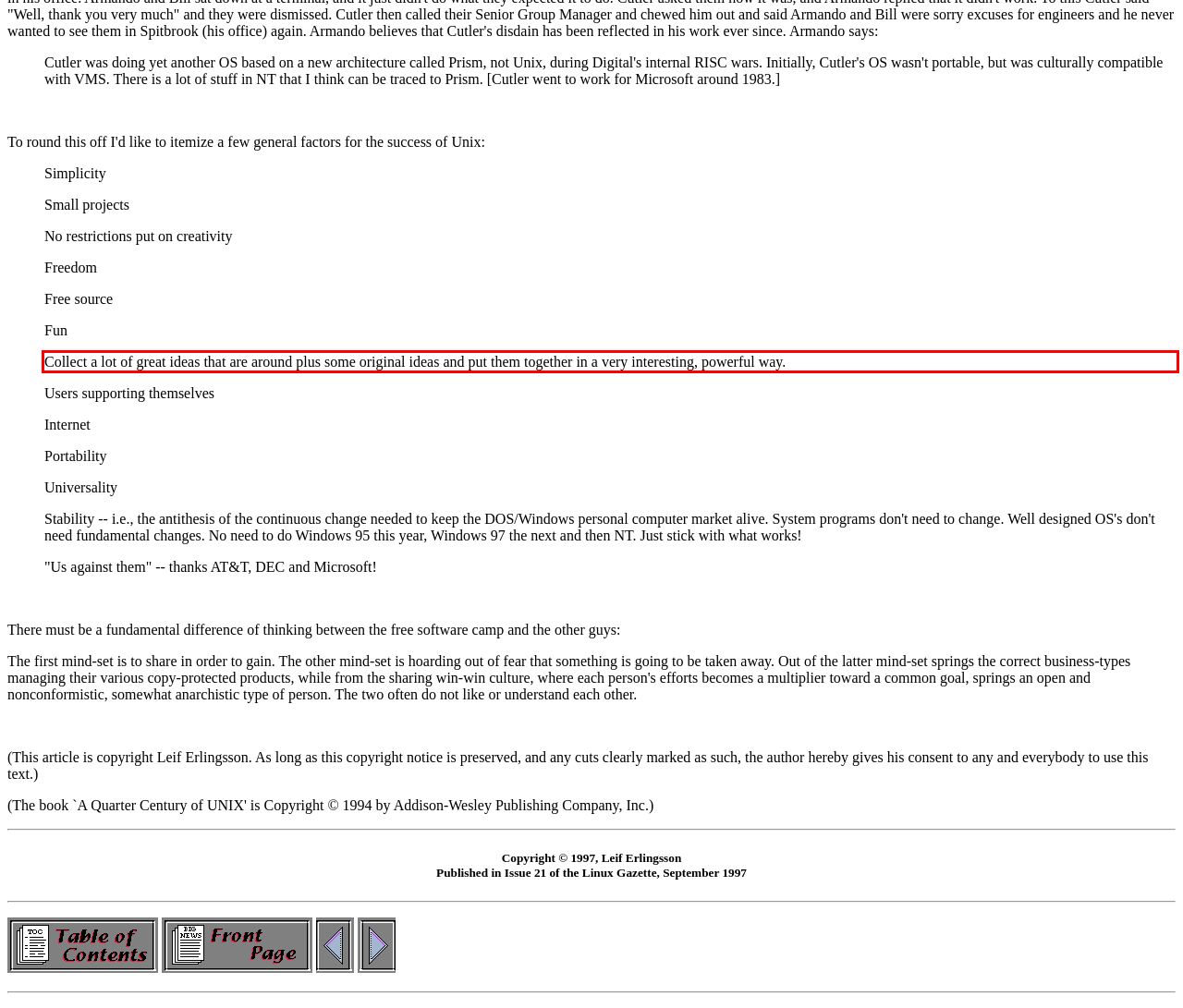You have a screenshot of a webpage with a UI element highlighted by a red bounding box. Use OCR to obtain the text within this highlighted area.

Collect a lot of great ideas that are around plus some original ideas and put them together in a very interesting, powerful way.